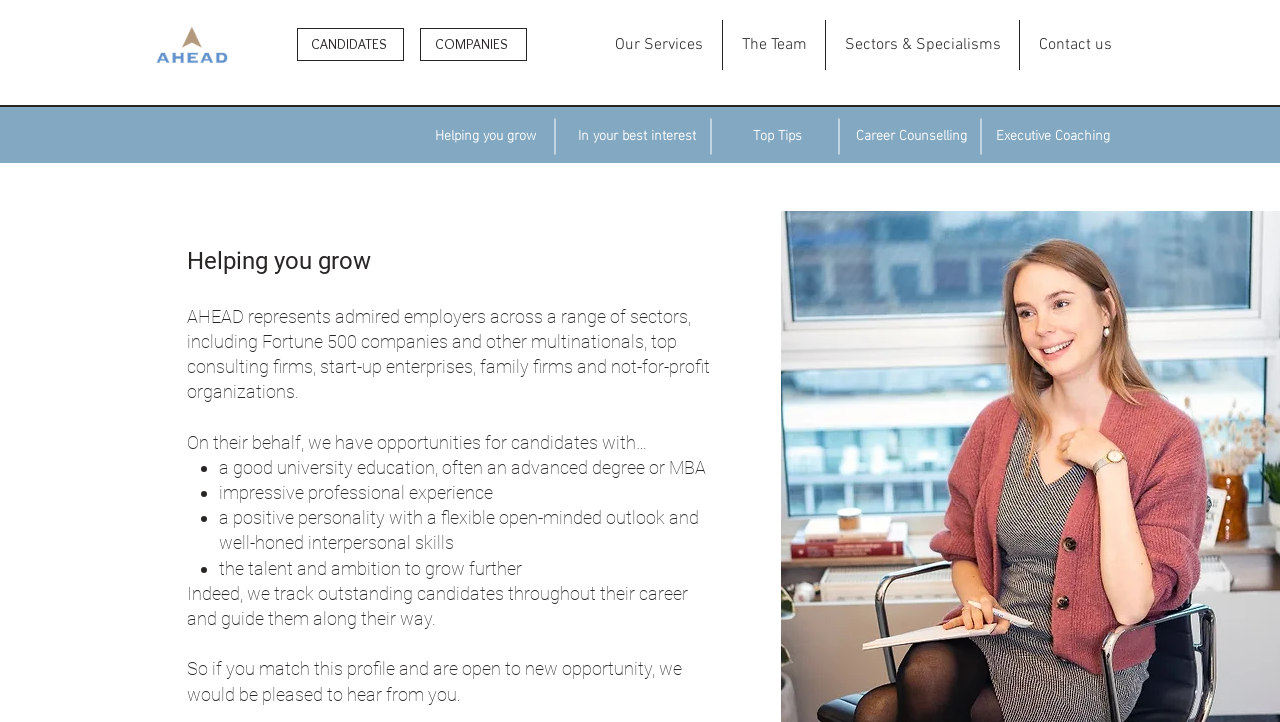Determine the bounding box coordinates for the area that needs to be clicked to fulfill this task: "Click the 'CANDIDATES' link". The coordinates must be given as four float numbers between 0 and 1, i.e., [left, top, right, bottom].

[0.232, 0.039, 0.316, 0.084]